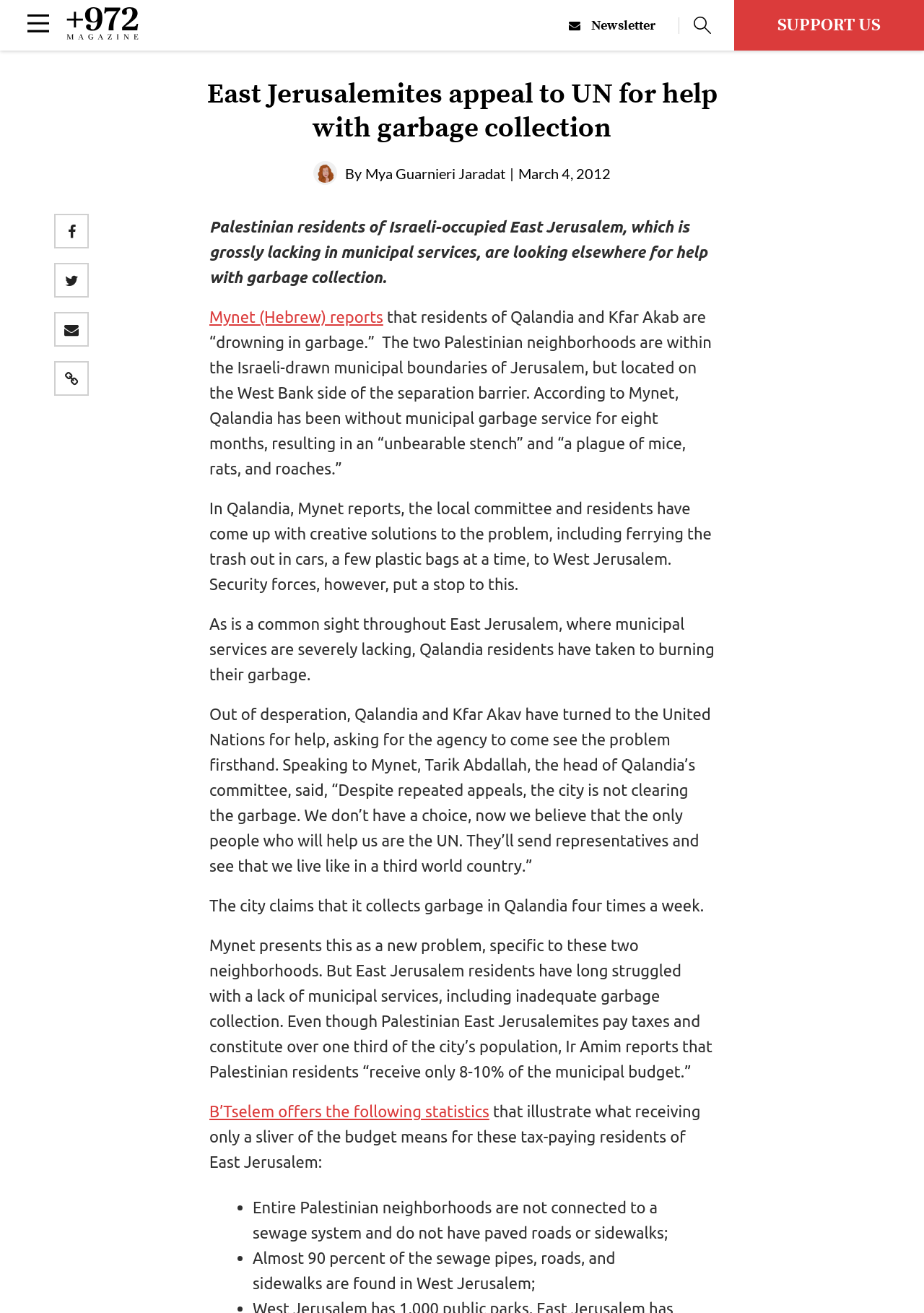Please find and give the text of the main heading on the webpage.

East Jerusalemites appeal to UN for help with garbage collection